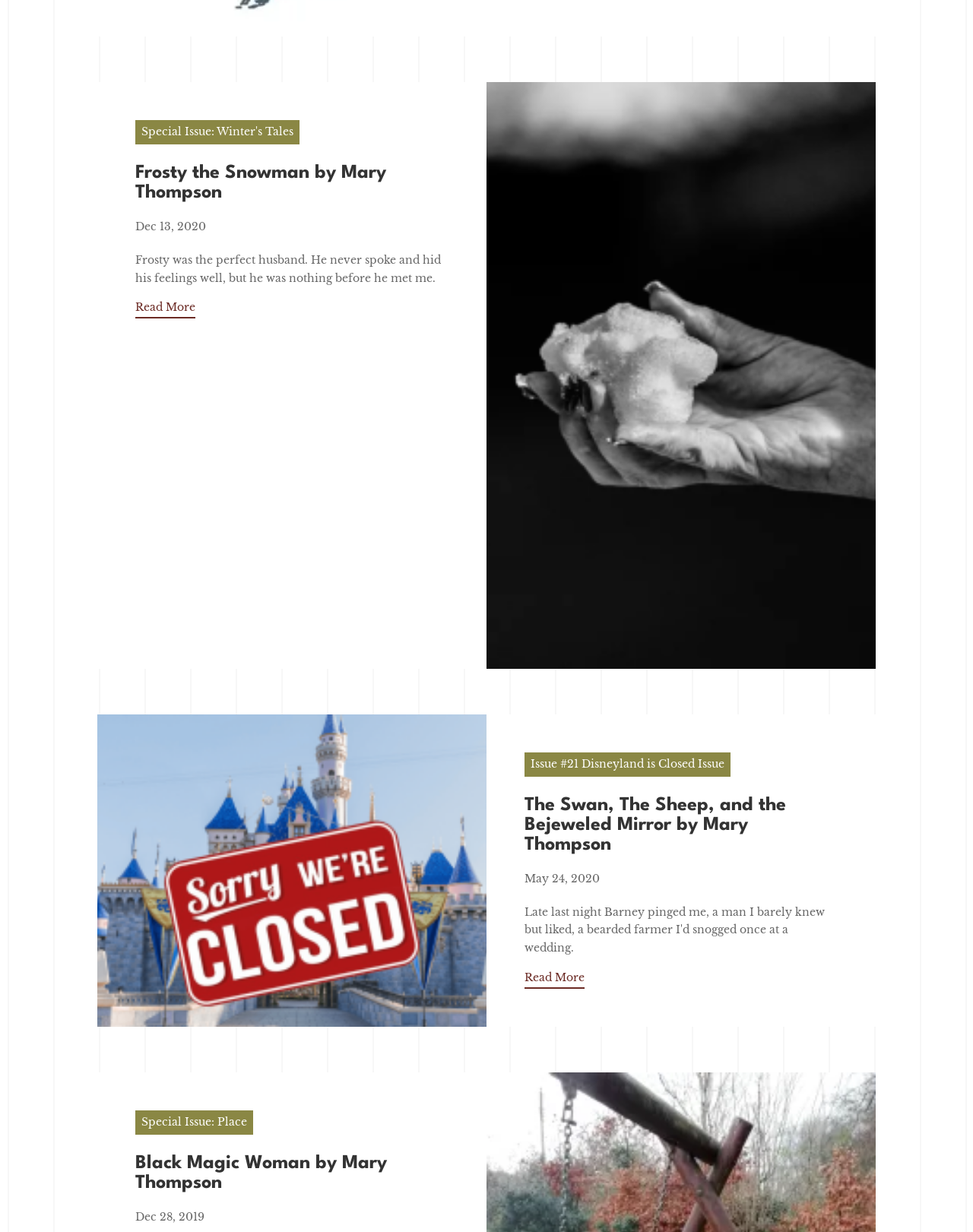Find the bounding box of the web element that fits this description: "Special Issue: Place".

[0.139, 0.901, 0.26, 0.921]